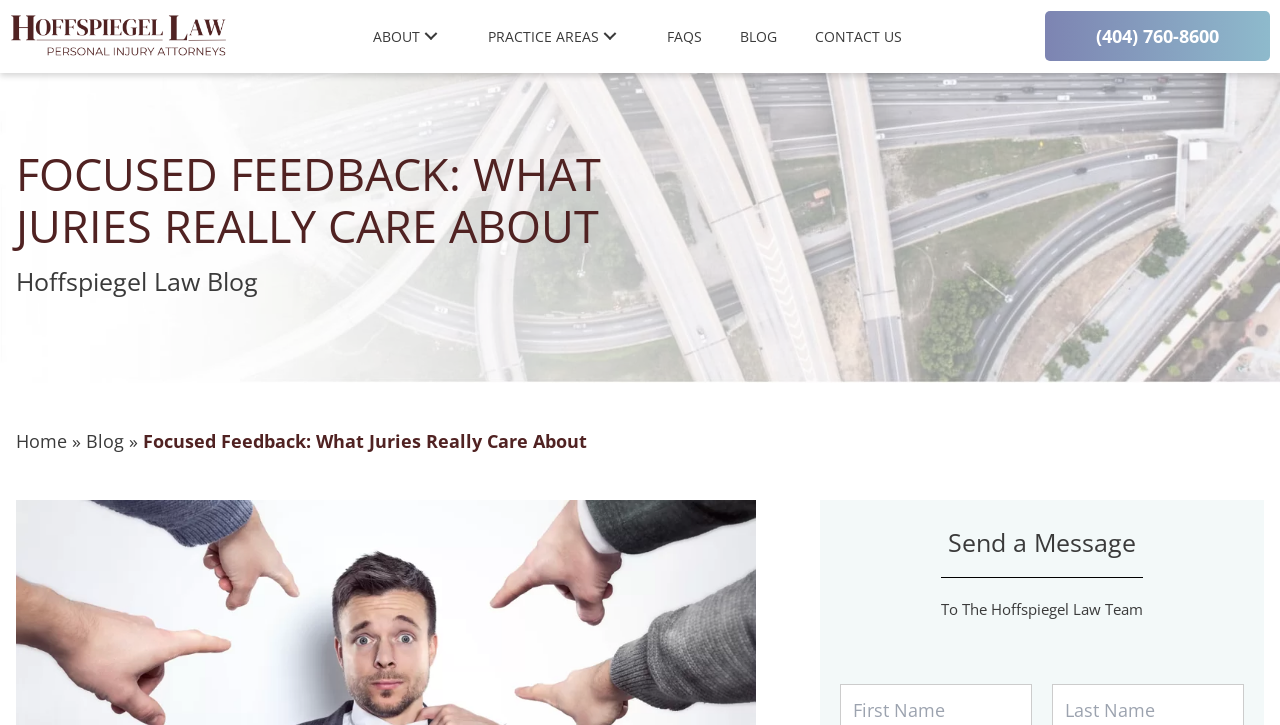Please find the bounding box coordinates in the format (top-left x, top-left y, bottom-right x, bottom-right y) for the given element description. Ensure the coordinates are floating point numbers between 0 and 1. Description: (404) 760-8600

[0.816, 0.016, 0.992, 0.085]